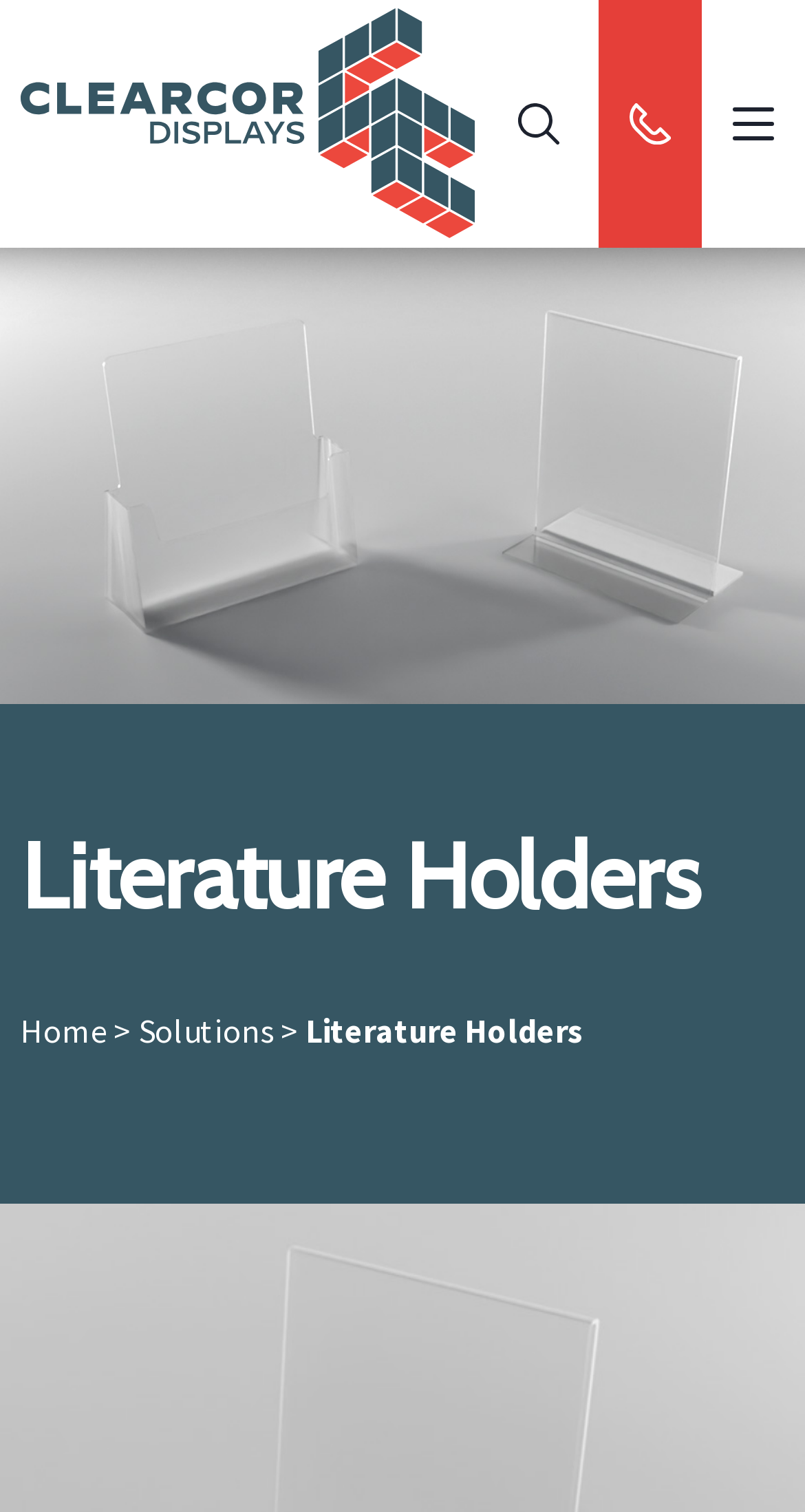Describe all significant elements and features of the webpage.

The webpage is about Clearcor Displays, a leading designer, manufacturer, and decorator of plastic and acrylic literature holders. At the top left, there is a logo, which is a combination of a link and an image. Next to the logo, there is a search icon button with an image of a magnifying glass. To the right of the search icon, there is a phone icon with a phone number, 800-948-0044. 

On the top right, there is a menu button labeled "Menu". Below the menu button, there is a horizontal navigation bar with links to different sections of the website, including "Our Company", "Services", "Solutions", "Our Work", and "Contact Us". Each of these links has a corresponding image to its right.

Below the navigation bar, there is a heading that reads "Literature Holders". Underneath the heading, there is a breadcrumbs navigation section that shows the current page's location within the website's hierarchy. The breadcrumbs navigation section consists of links to "Home", "Solutions", and "Literature Holders".